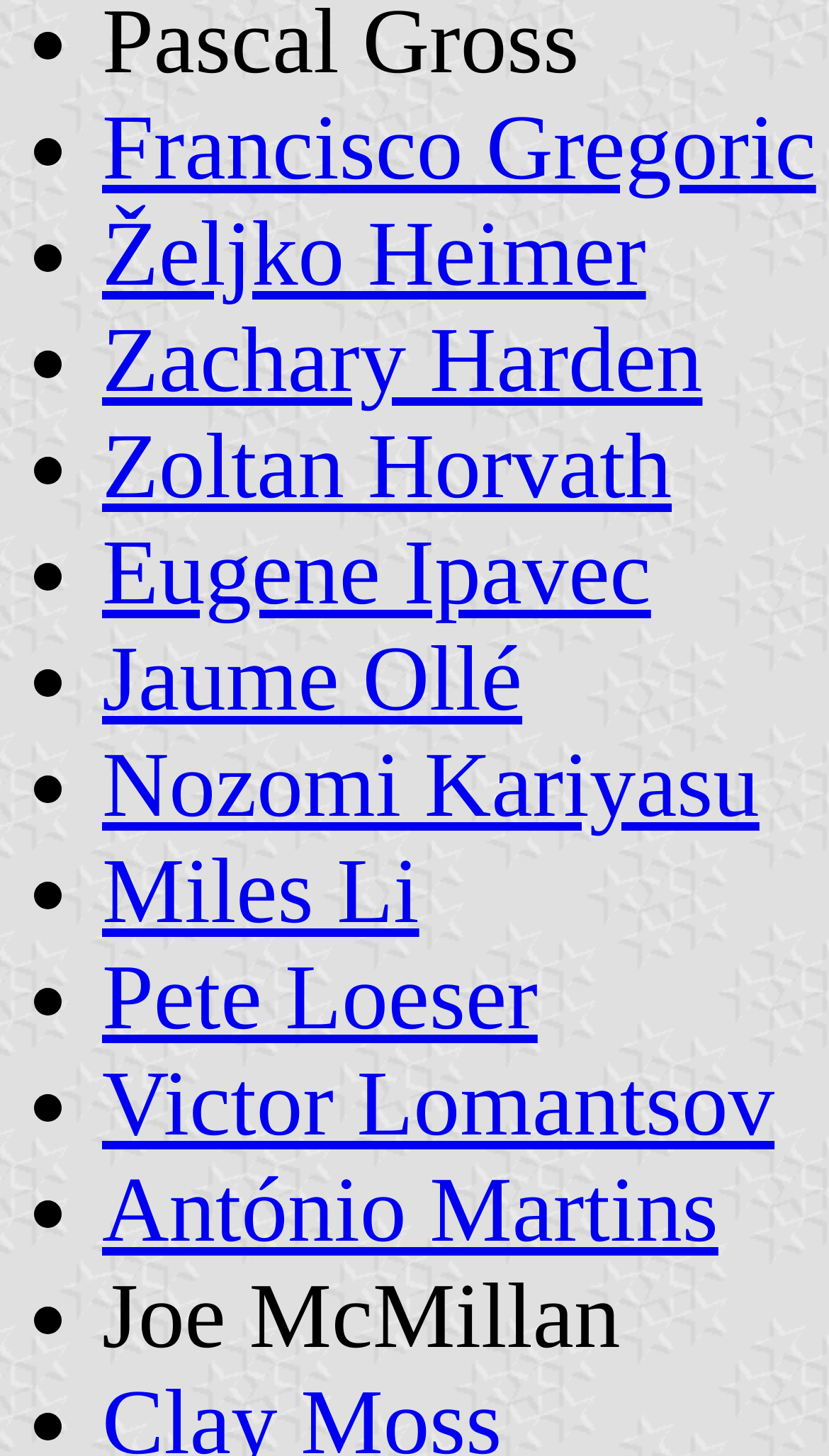Locate the bounding box of the UI element defined by this description: "Francisco Gregoric". The coordinates should be given as four float numbers between 0 and 1, formatted as [left, top, right, bottom].

[0.123, 0.067, 0.984, 0.137]